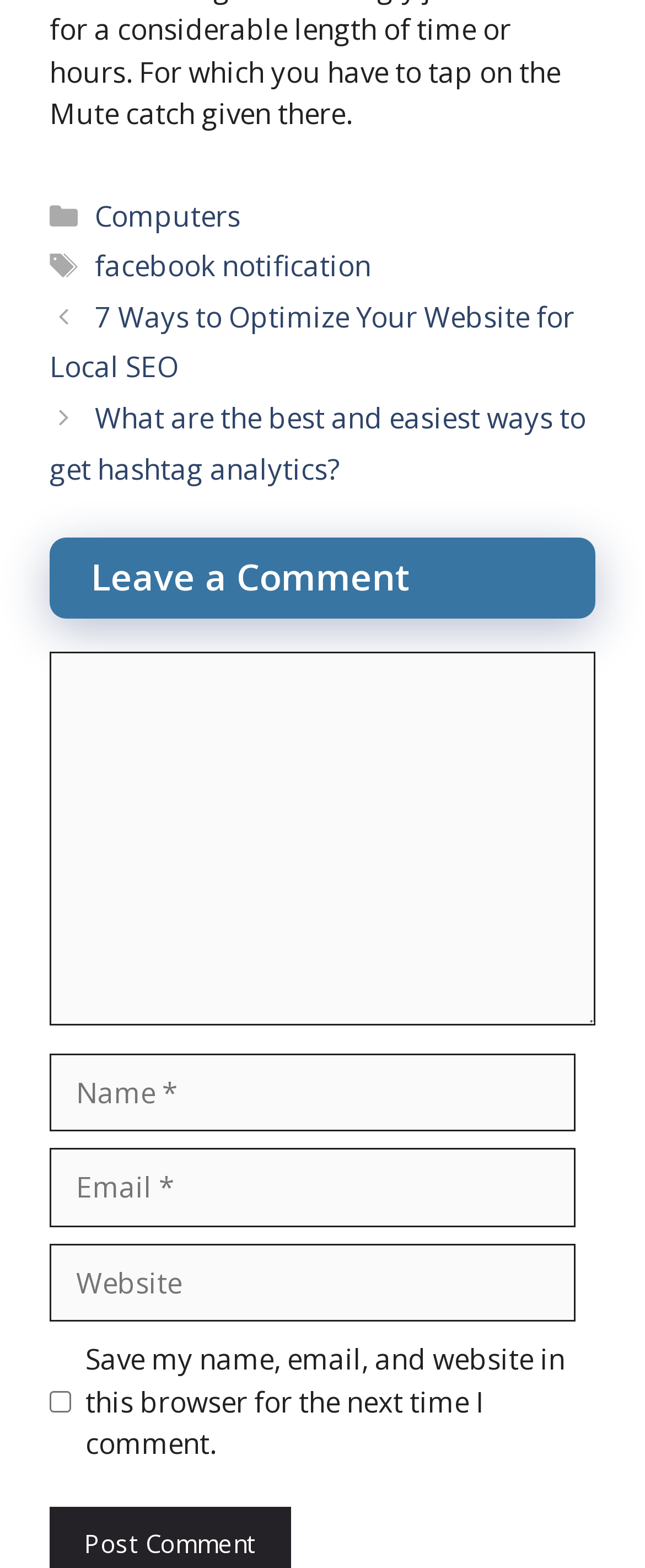Please answer the following question using a single word or phrase: 
How many posts are listed?

2